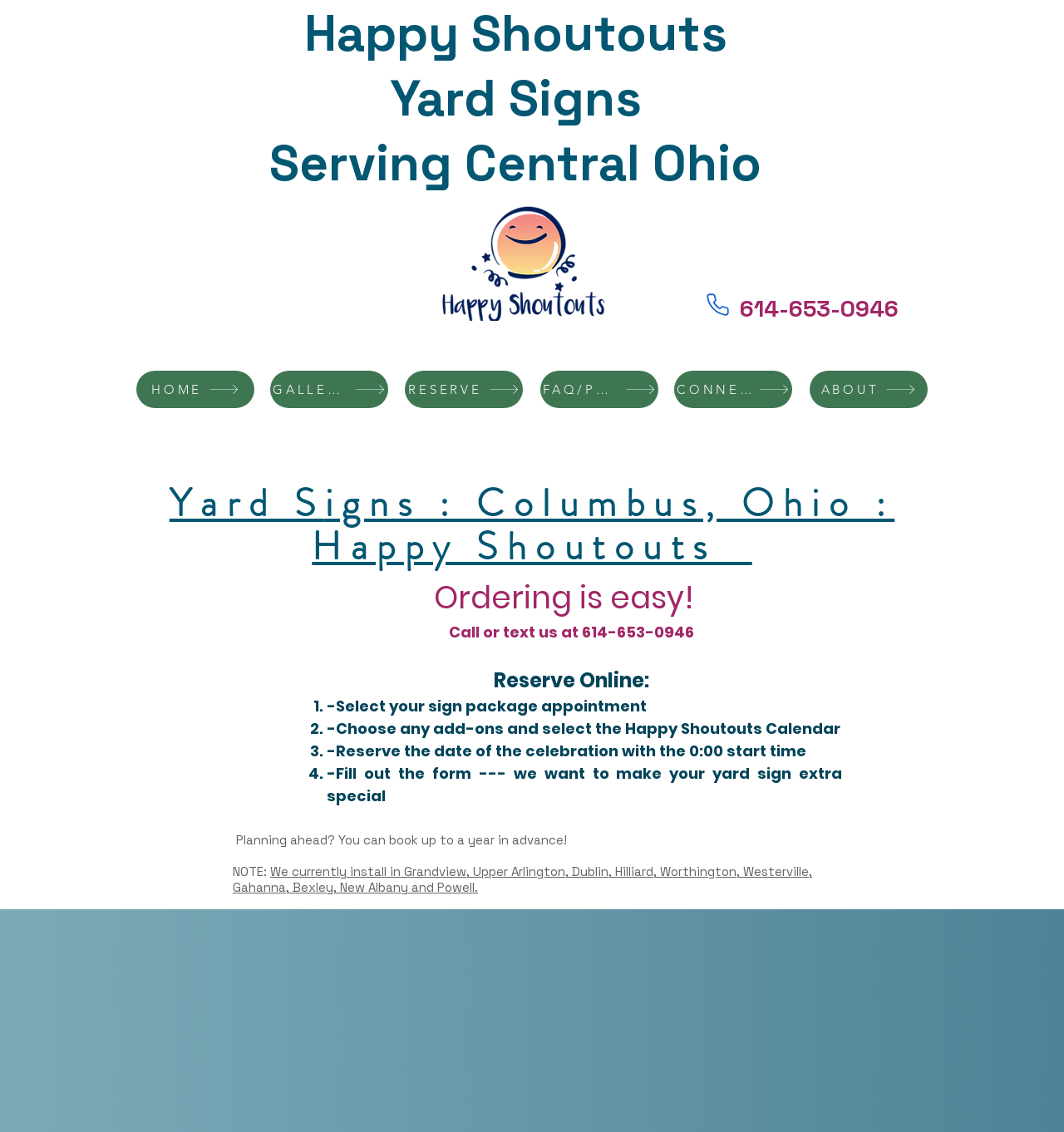Locate the bounding box coordinates of the area that needs to be clicked to fulfill the following instruction: "Log in to the website". The coordinates should be in the format of four float numbers between 0 and 1, namely [left, top, right, bottom].

None